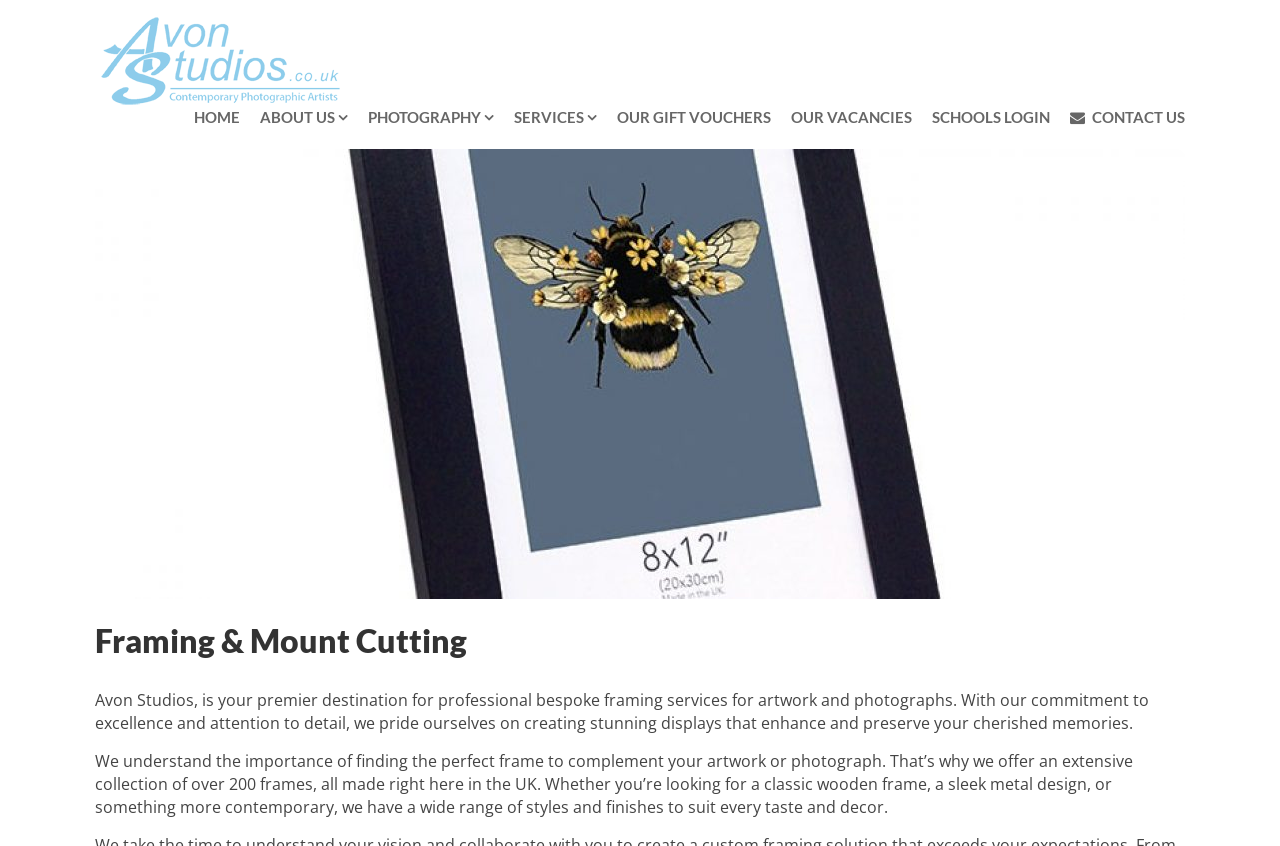Construct a comprehensive caption that outlines the webpage's structure and content.

The webpage is about Avon Studios Photography, a premier destination for professional bespoke framing services. At the top left, there is a heading "Avon Studios Photography" with a linked image of the same name. Below it, there is a navigation menu with links to "HOME", "ABOUT US", "PHOTOGRAPHY", "SERVICES", "OUR GIFT VOUCHERS", "OUR VACANCIES", "SCHOOLS LOGIN", and "CONTACT US". 

On the right side of the navigation menu, there is a large image that spans the width of the page. Below the navigation menu, there is a header "Framing & Mount Cutting" followed by a paragraph of text that describes Avon Studios' commitment to excellence and attention to detail in creating stunning displays for artwork and photographs. 

Below this paragraph, there is another paragraph that explains the importance of finding the perfect frame to complement artwork or photographs, and how Avon Studios offers an extensive collection of over 200 frames made in the UK, catering to various tastes and decor.